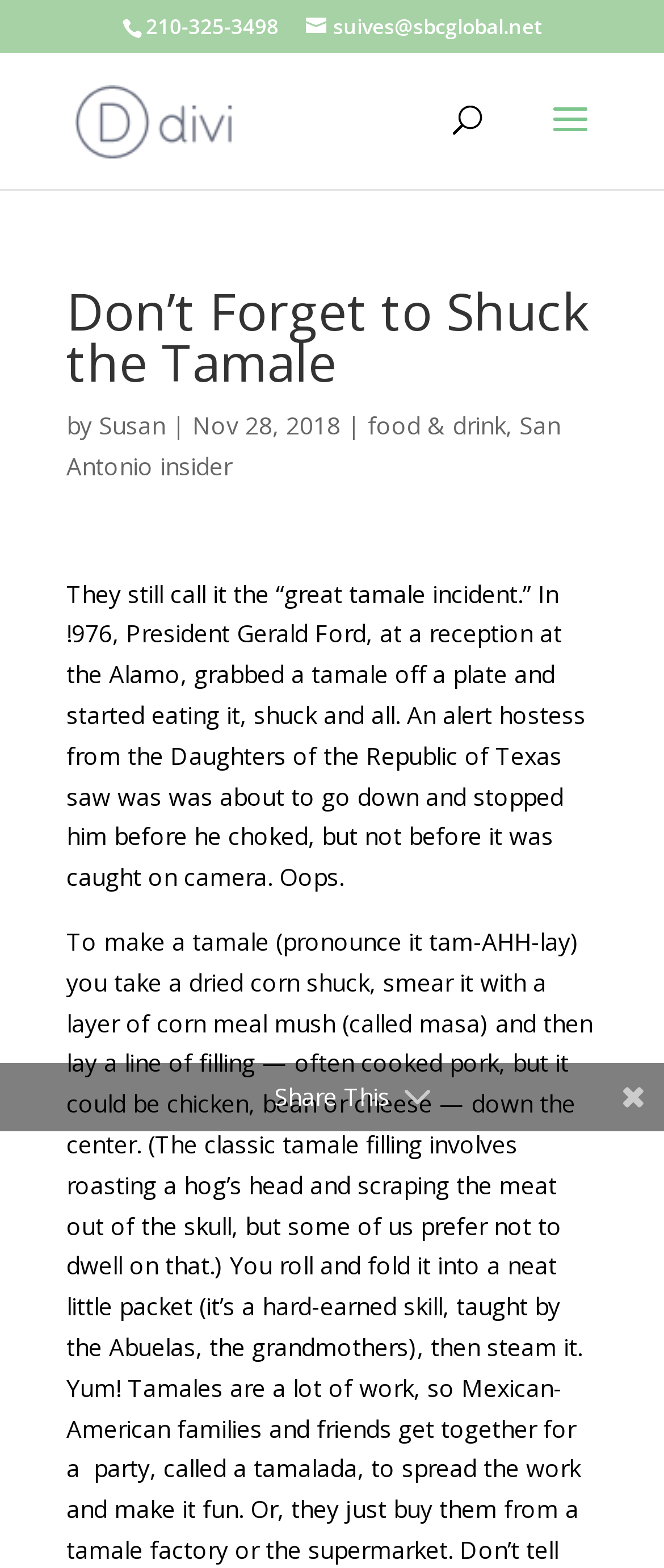Respond to the question below with a single word or phrase: What is the phone number on the webpage?

210-325-3498